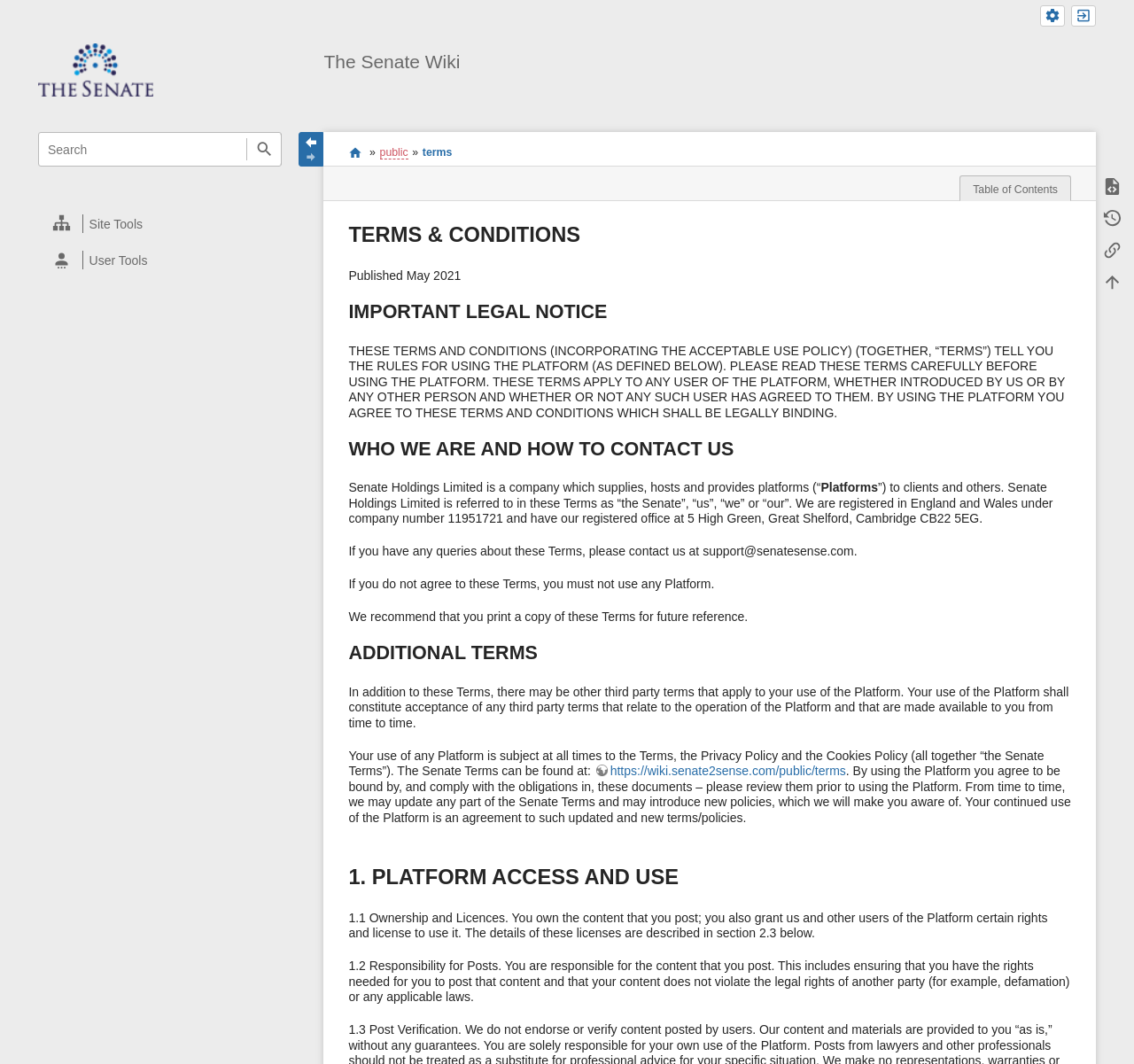Specify the bounding box coordinates of the area to click in order to execute this command: 'show page source'. The coordinates should consist of four float numbers ranging from 0 to 1, and should be formatted as [left, top, right, bottom].

[0.966, 0.16, 0.993, 0.19]